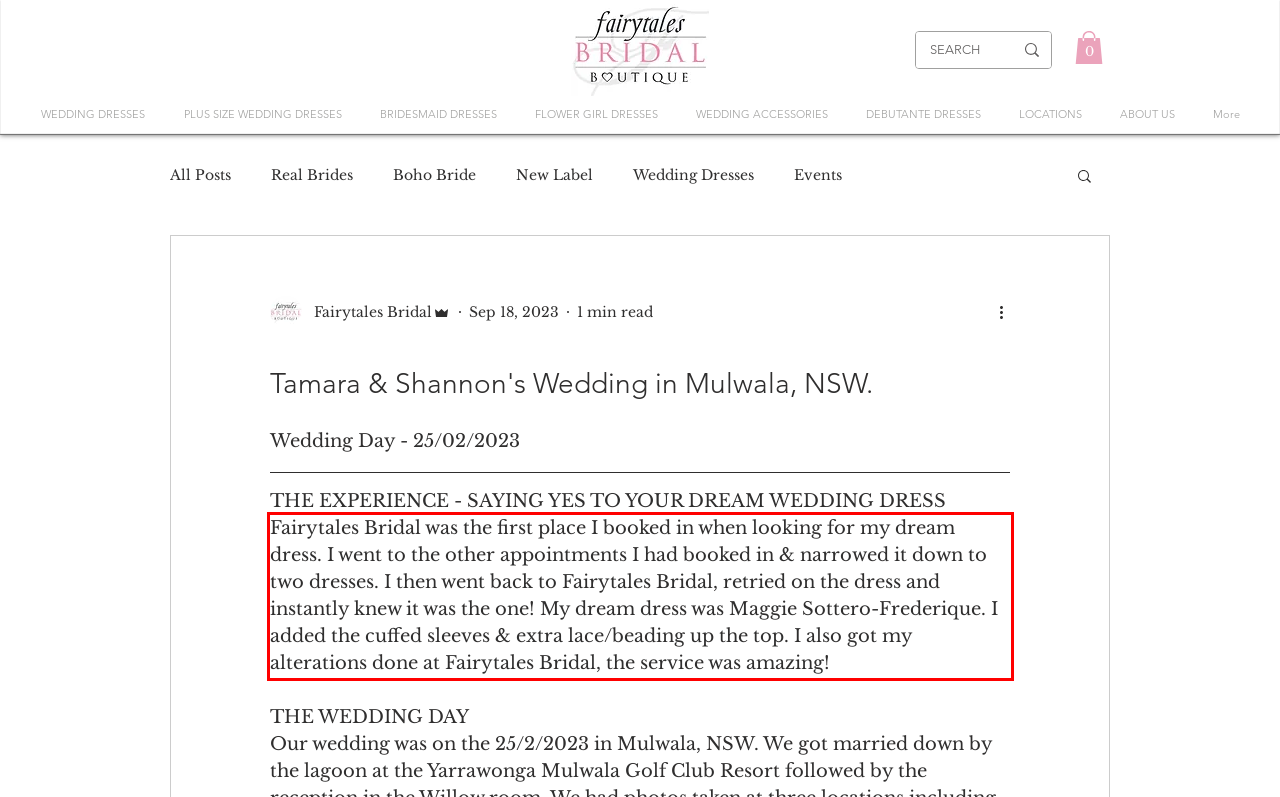Examine the webpage screenshot and use OCR to recognize and output the text within the red bounding box.

Fairytales Bridal was the first place I booked in when looking for my dream dress. I went to the other appointments I had booked in & narrowed it down to two dresses. I then went back to Fairytales Bridal, retried on the dress and instantly knew it was the one! My dream dress was Maggie Sottero-Frederique. I added the cuffed sleeves & extra lace/beading up the top. I also got my alterations done at Fairytales Bridal, the service was amazing!